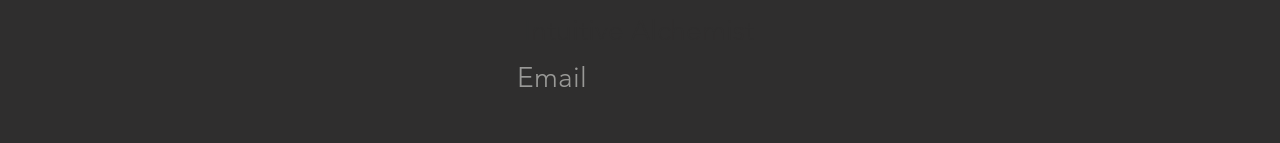Please give a concise answer to this question using a single word or phrase: 
What is the color of the LinkedIn icon?

Grey